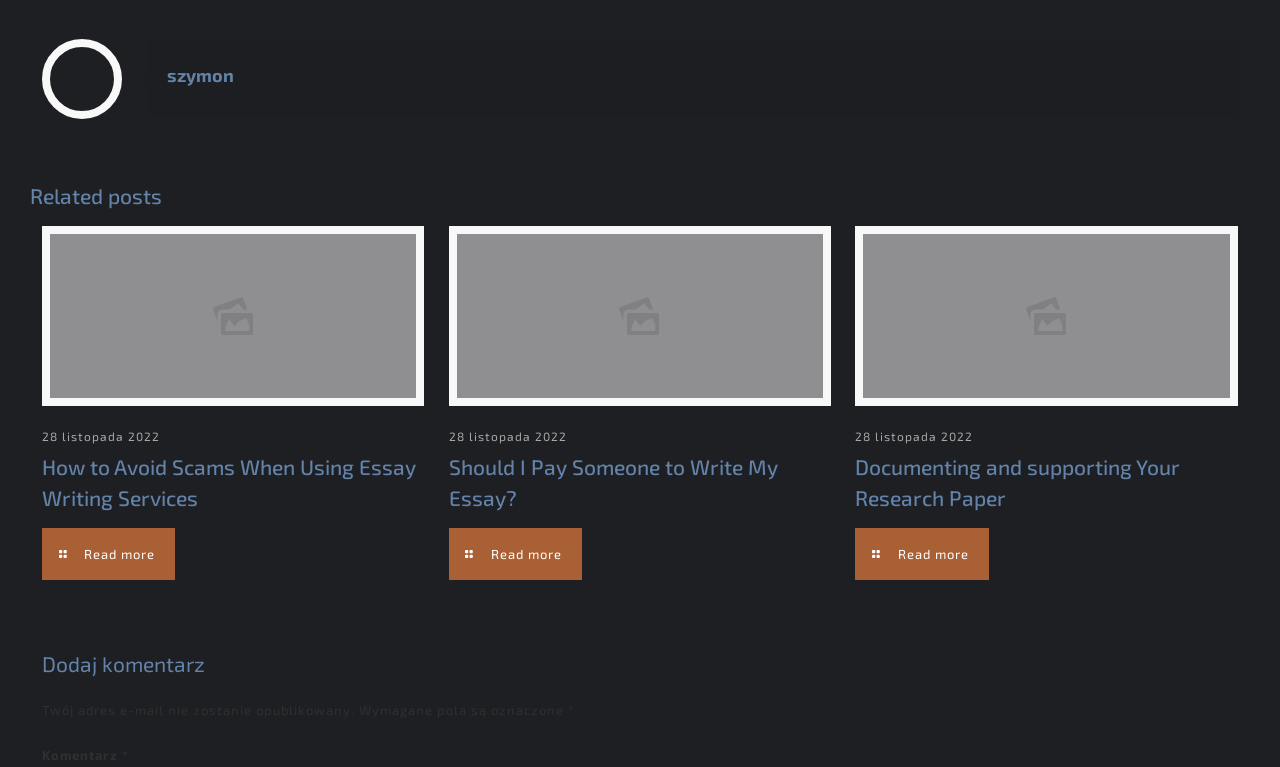What is the title of the second article?
Refer to the image and give a detailed answer to the question.

The title of the second article can be found in the heading element with the bounding box coordinates [0.351, 0.588, 0.649, 0.669]. It is written as 'Should I Pay Someone to Write My Essay?'.